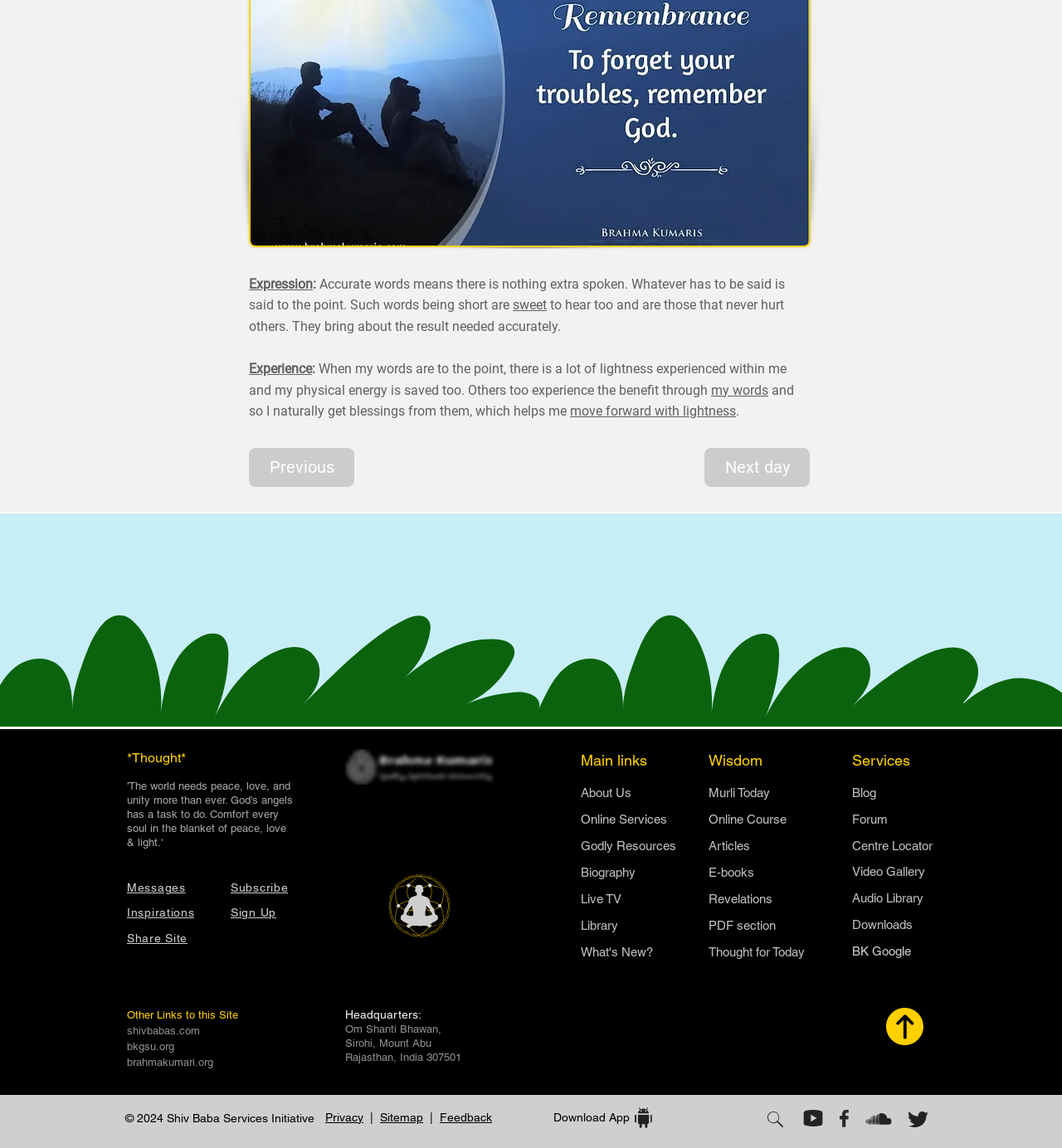Please provide a comprehensive response to the question based on the details in the image: What is the name of the organization behind the website?

The website has a logo and multiple references to Brahma Kumaris, indicating that it is the organization behind the website.